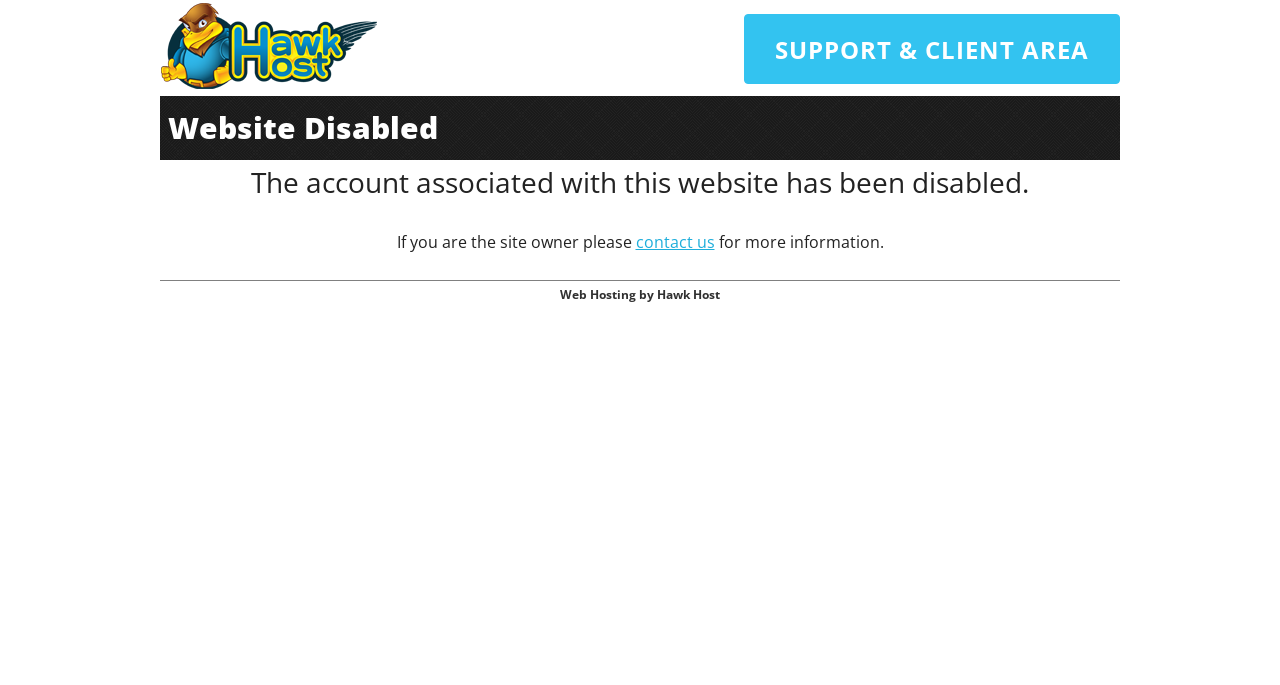What is the purpose of the 'SUPPORT & CLIENT AREA' link?
Based on the image, provide your answer in one word or phrase.

To access support and client area